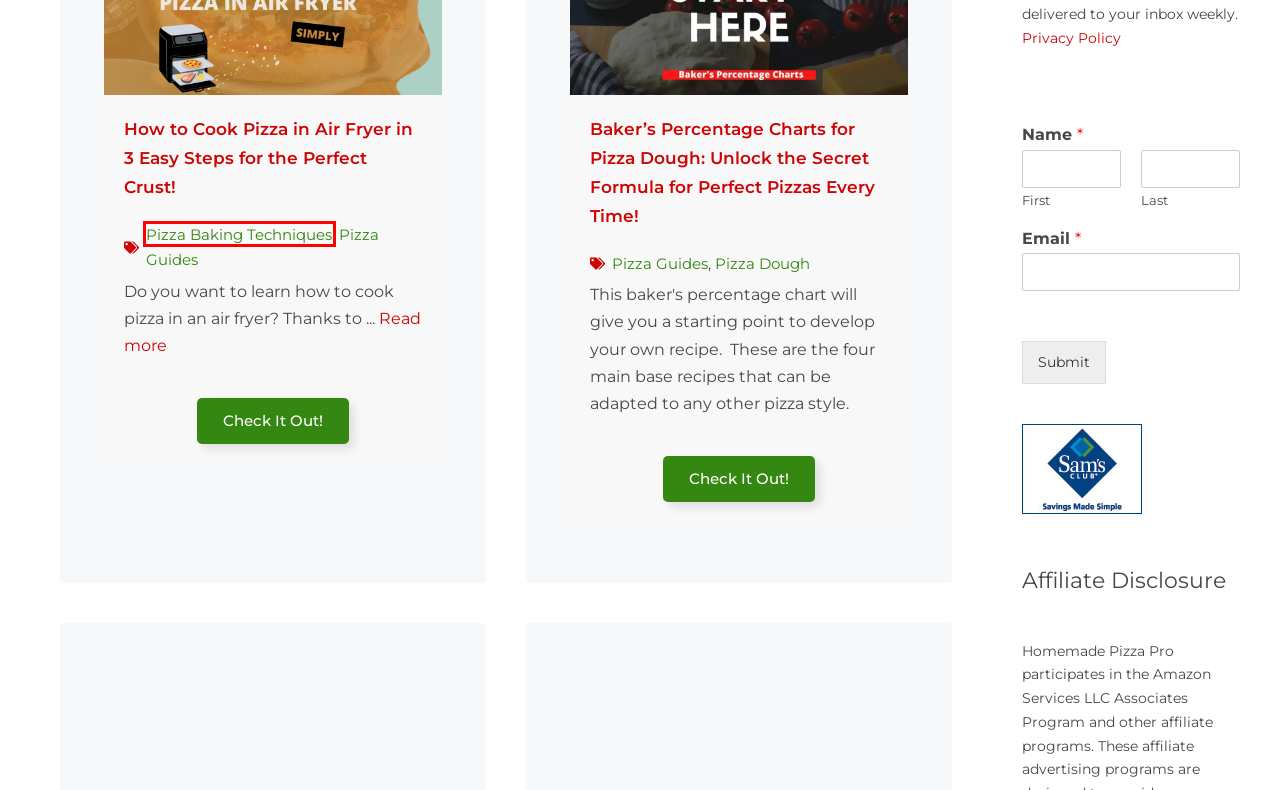You are looking at a screenshot of a webpage with a red bounding box around an element. Determine the best matching webpage description for the new webpage resulting from clicking the element in the red bounding box. Here are the descriptions:
A. Multi-Fuel Pizza Ovens - Find the Best of 2023!
B. Pizza Toppings Under Cheese or Over Cheese?
C. How to Cook Pizza in Air Fryer in 3 Easy Steps for the Perfect Crust! - Homemade Pizza Pro
D. Homemade Pizza Pro Privacy Policy - Homemade Pizza Pro
E. Homemade Pizza Recipes - Homemade Pizza Pro
F. The Best Pizza Books You Can Find in 2022
G. Baker's Percentage Charts: The Secret to a Perfect Pizza!
H. Pizza Baking Techniques Archives - Homemade Pizza Pro

H